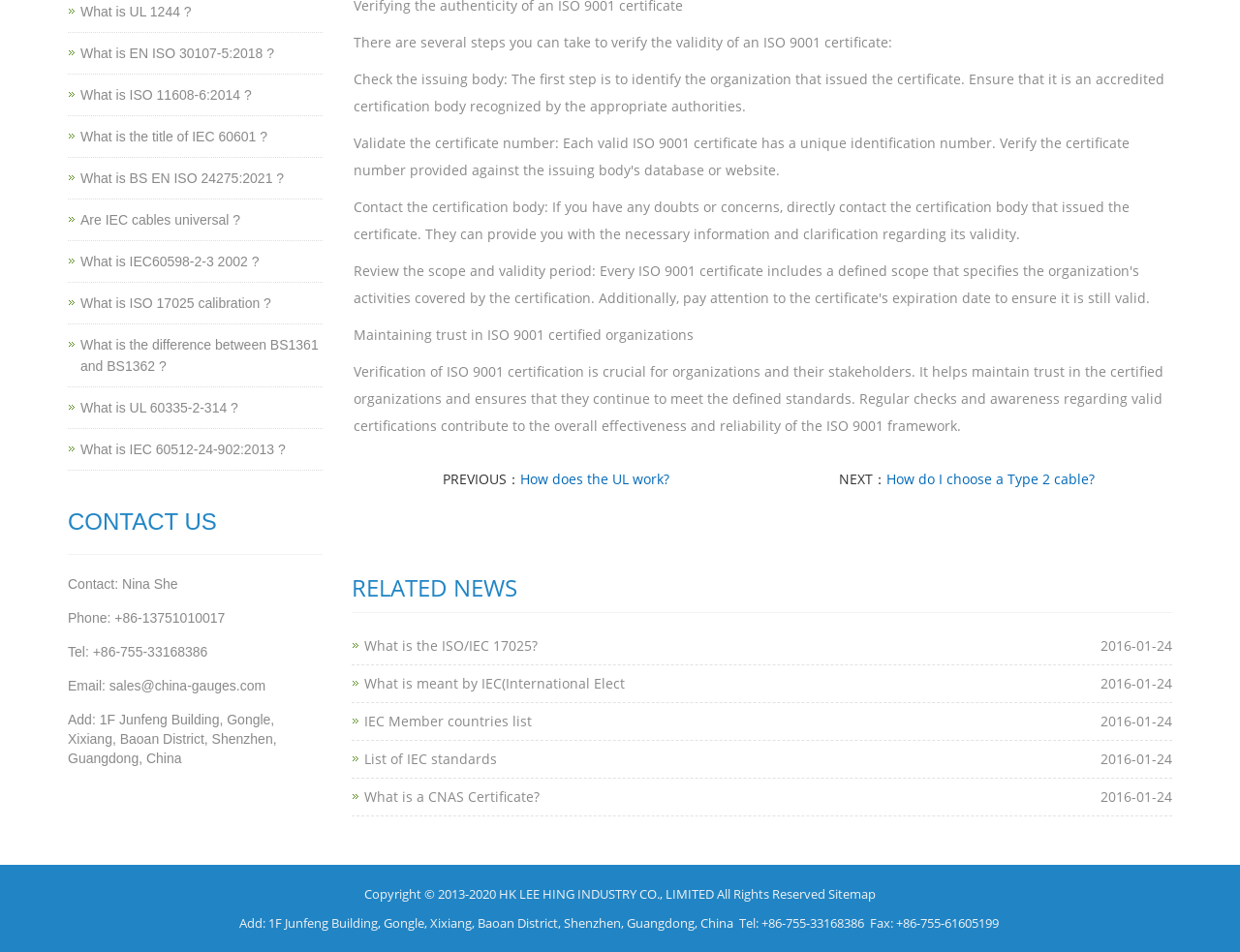Using the given description, provide the bounding box coordinates formatted as (top-left x, top-left y, bottom-right x, bottom-right y), with all values being floating point numbers between 0 and 1. Description: What is UL 1244 ?

[0.065, 0.004, 0.154, 0.02]